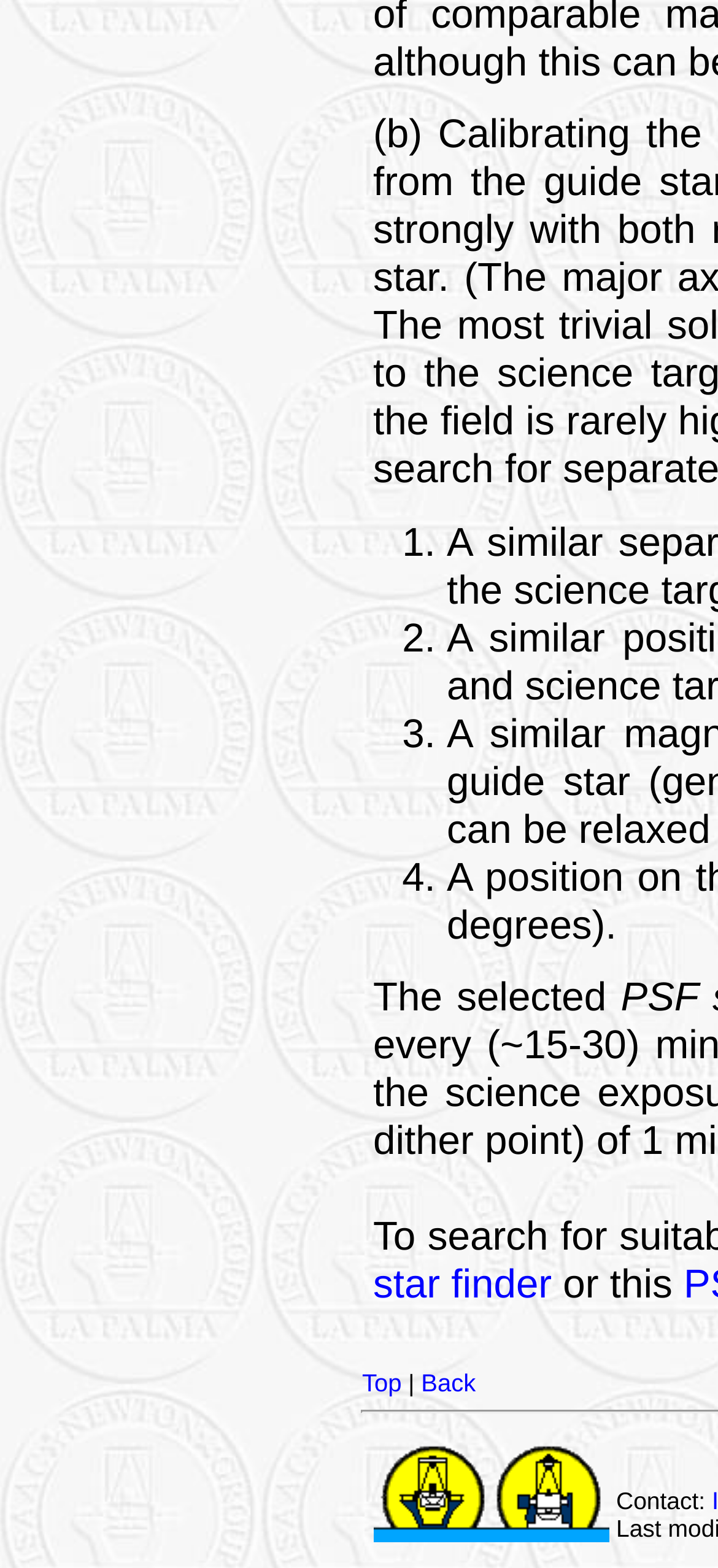What is the text above the links 'Top' and 'Back'?
Using the screenshot, give a one-word or short phrase answer.

The selected